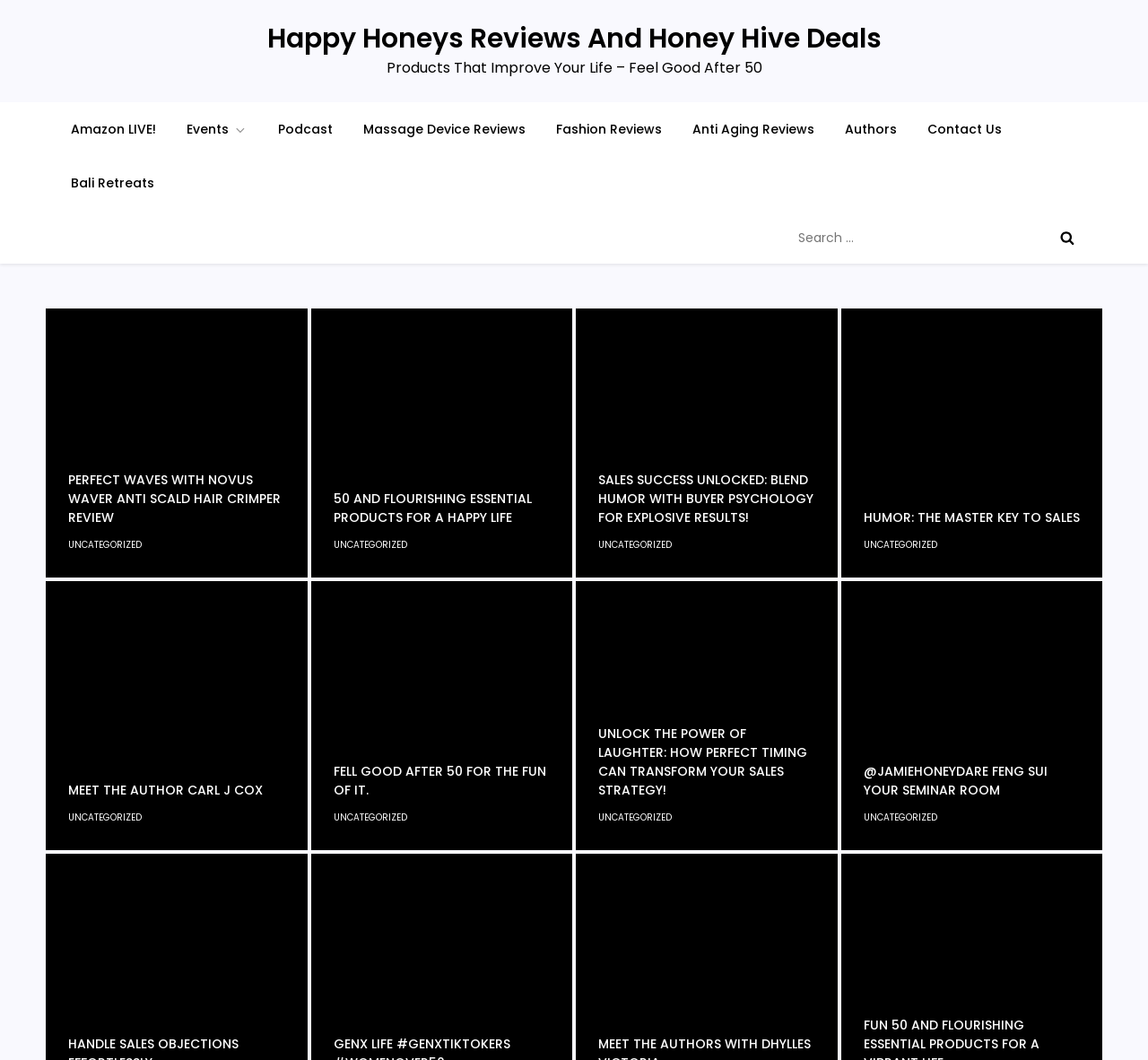Use a single word or phrase to answer the following:
What is the category of the first article?

UNCATEGORIZED